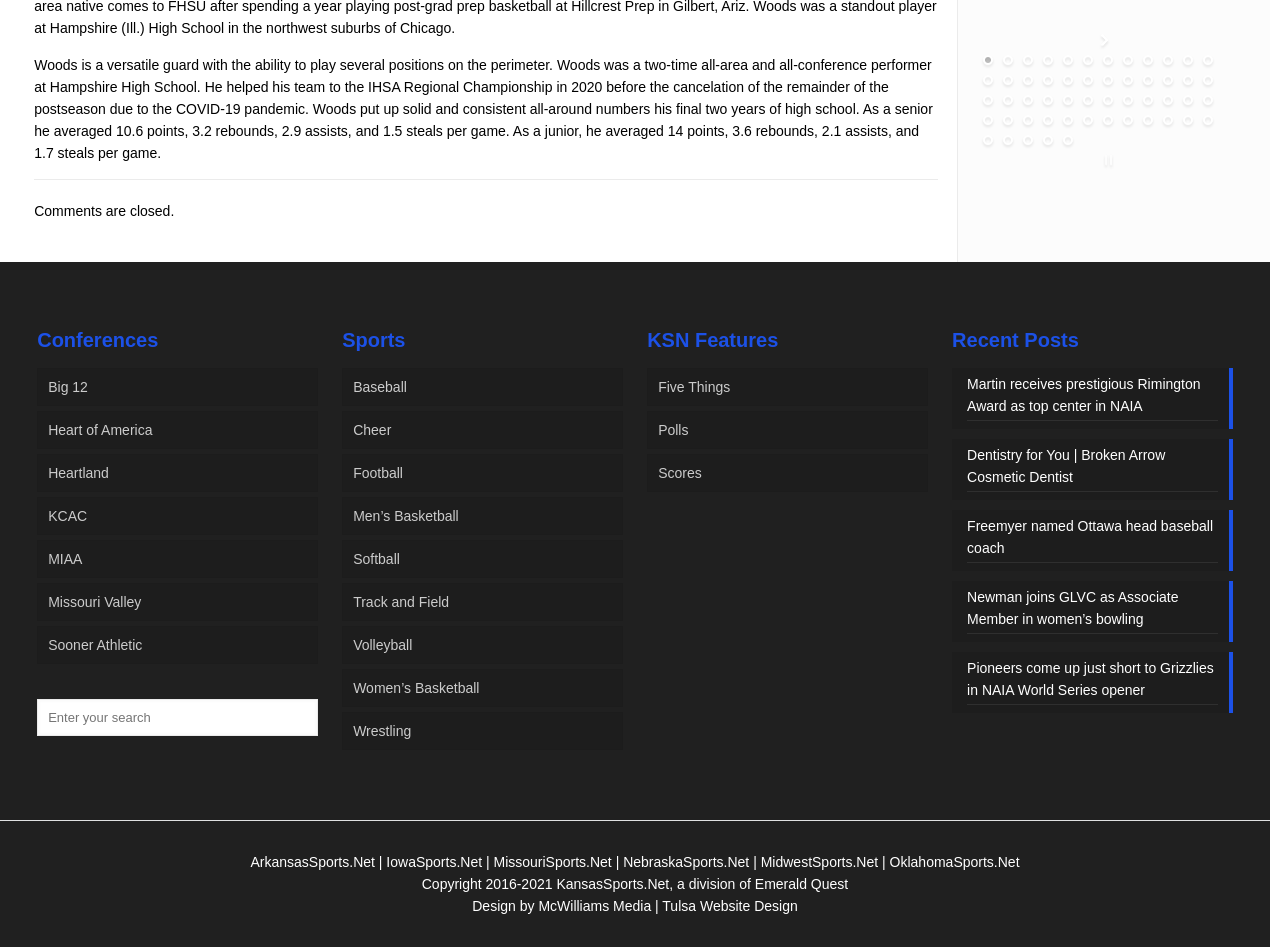Locate the bounding box coordinates of the clickable area needed to fulfill the instruction: "Click on the 'Big 12' link".

[0.029, 0.389, 0.248, 0.429]